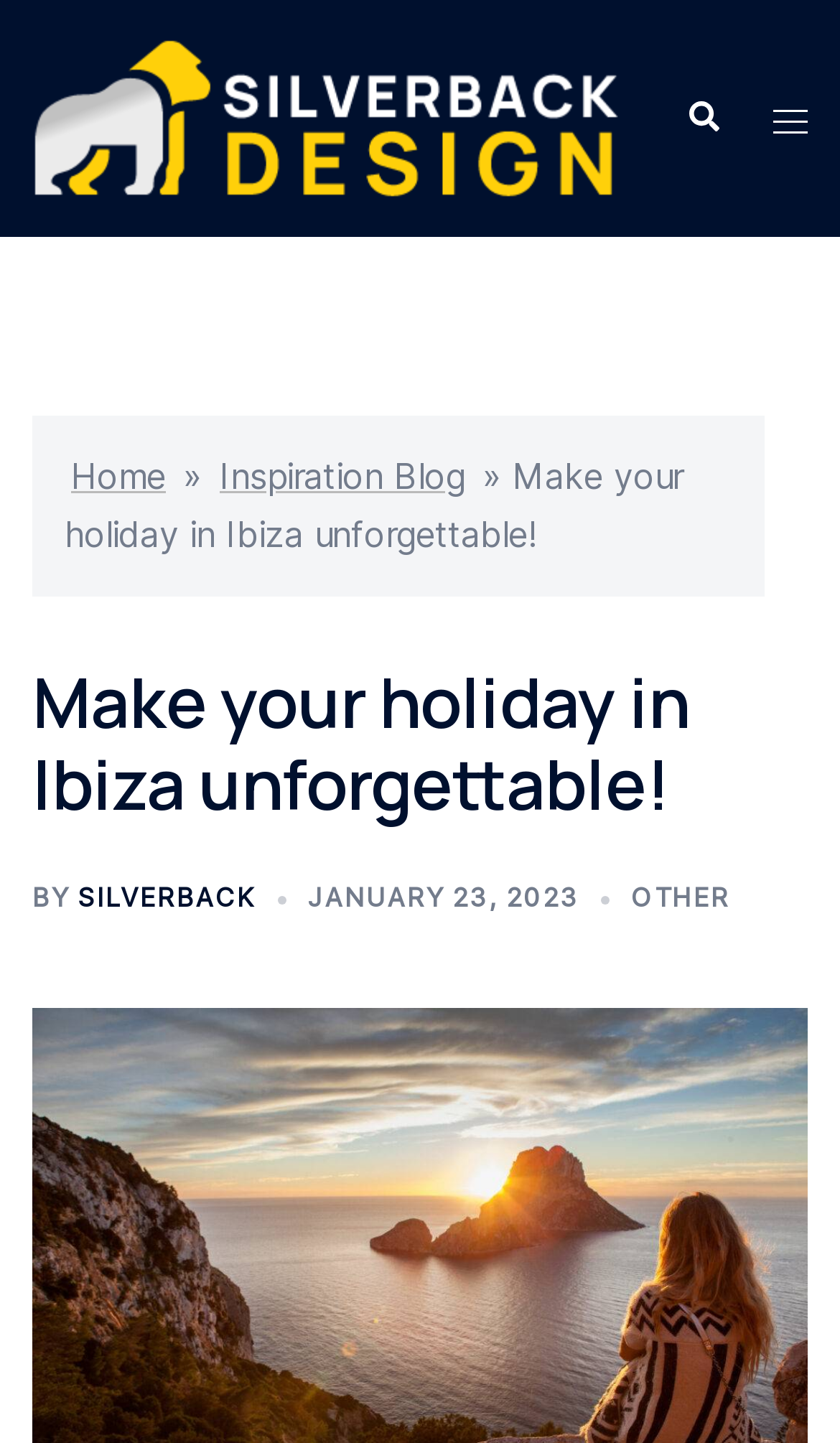When was the latest article published?
Based on the screenshot, provide a one-word or short-phrase response.

JANUARY 23, 2023